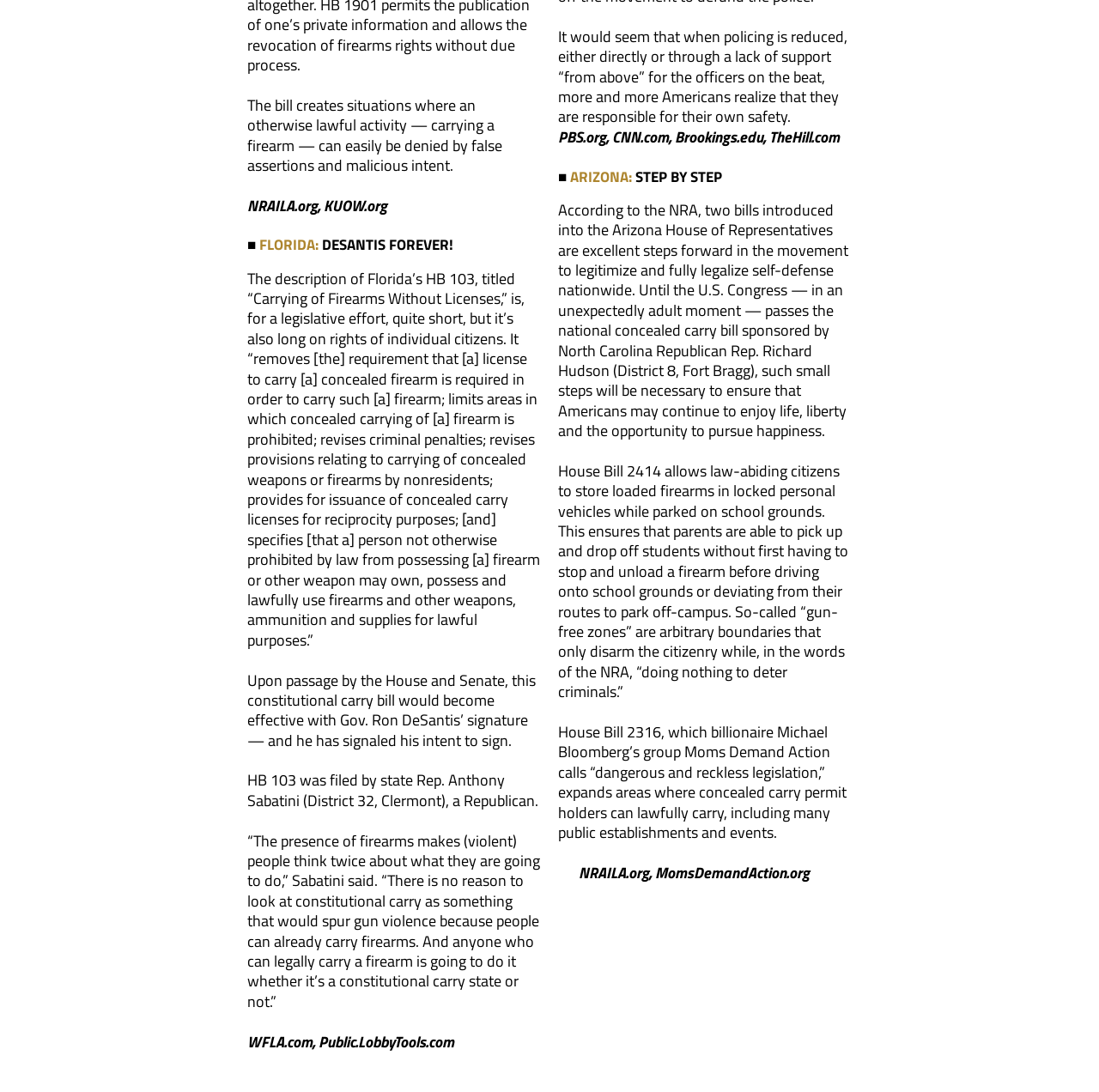Find the bounding box coordinates of the UI element according to this description: "NRAILA.org".

[0.527, 0.788, 0.591, 0.81]